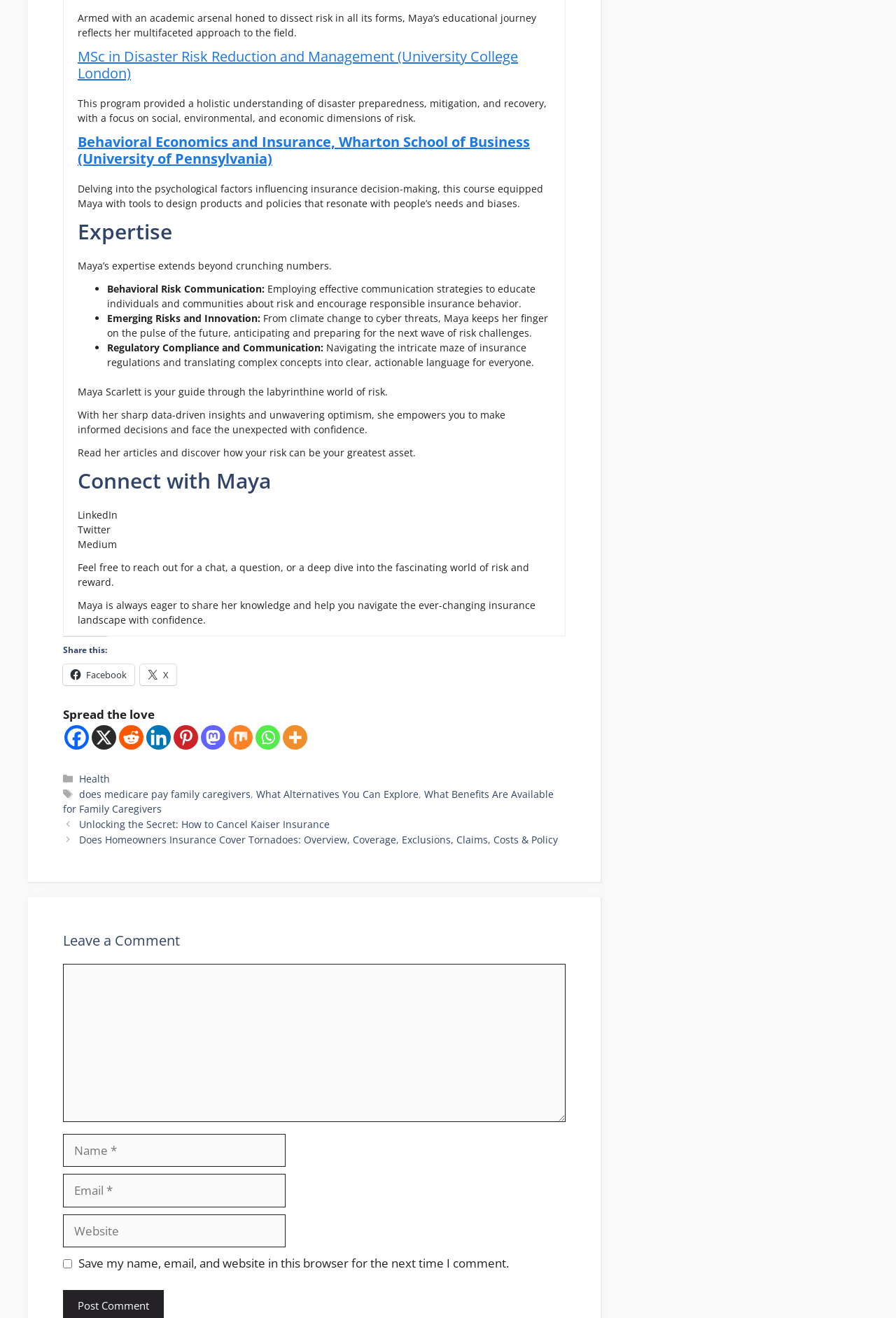Identify the bounding box coordinates for the UI element described as: "parent_node: Comment name="comment"". The coordinates should be provided as four floats between 0 and 1: [left, top, right, bottom].

[0.07, 0.731, 0.631, 0.851]